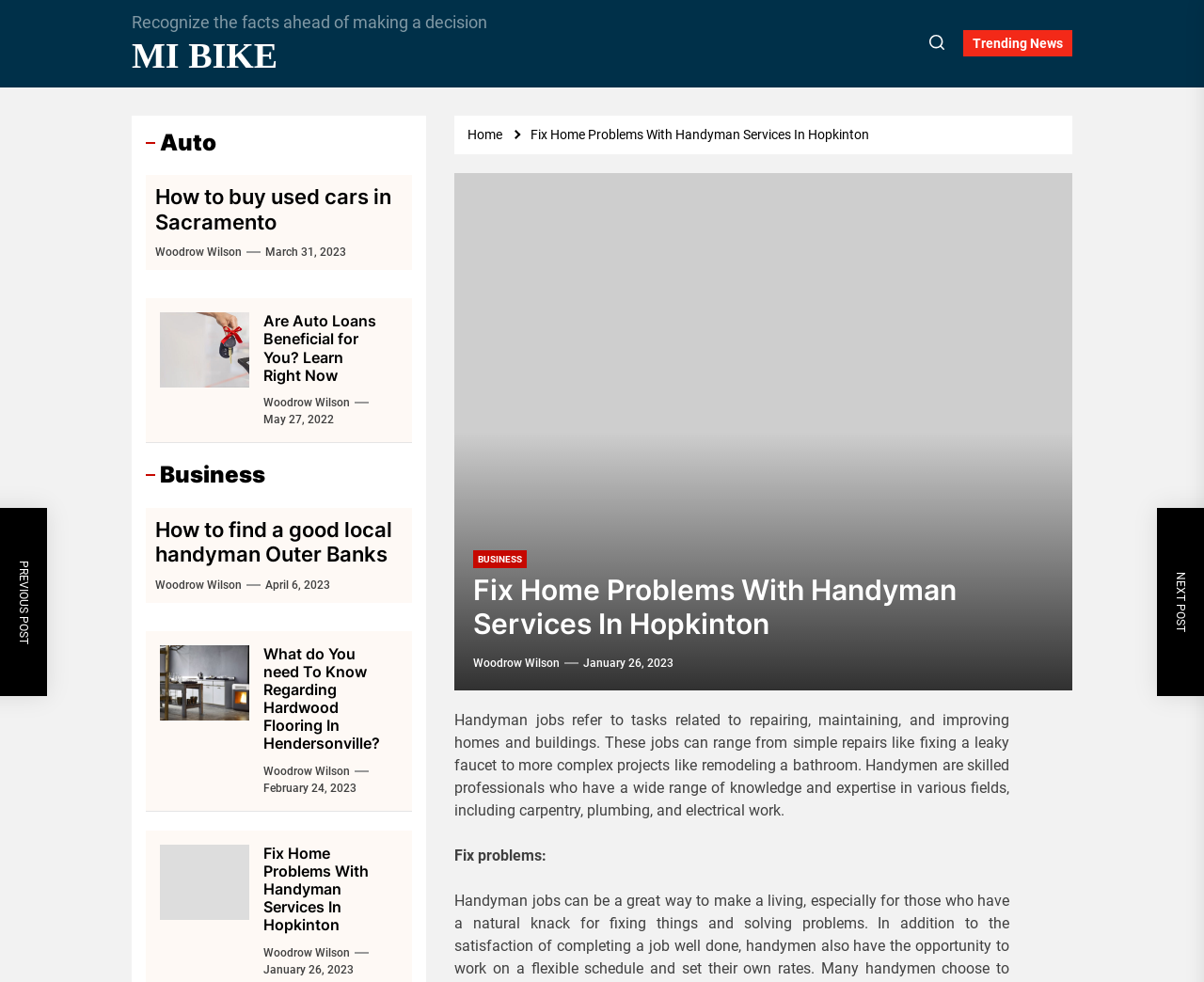Provide a short answer using a single word or phrase for the following question: 
What is the main topic of this webpage?

Handyman services